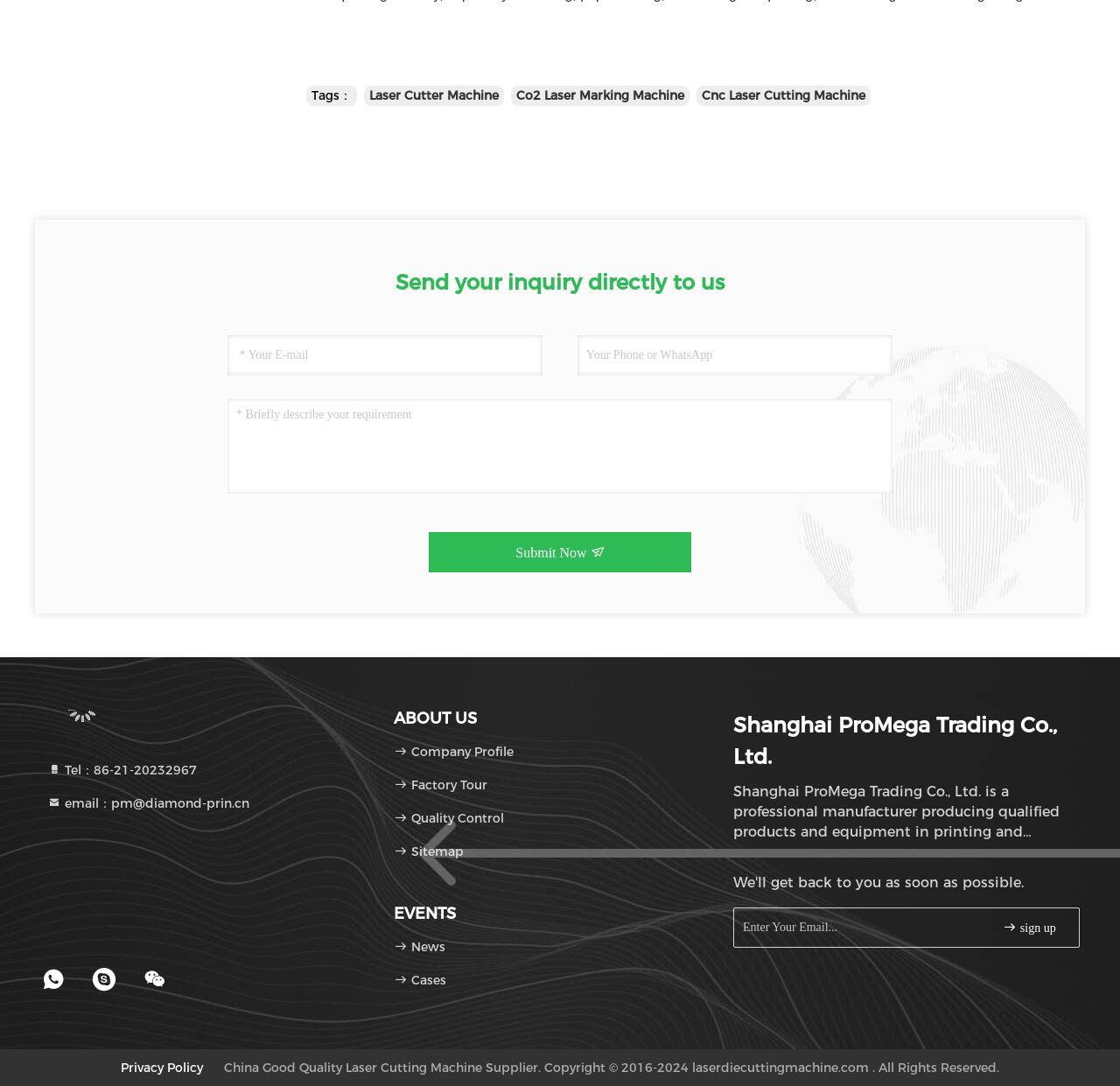Respond with a single word or phrase to the following question:
What is the company name?

Shanghai ProMega Trading Co., Ltd.